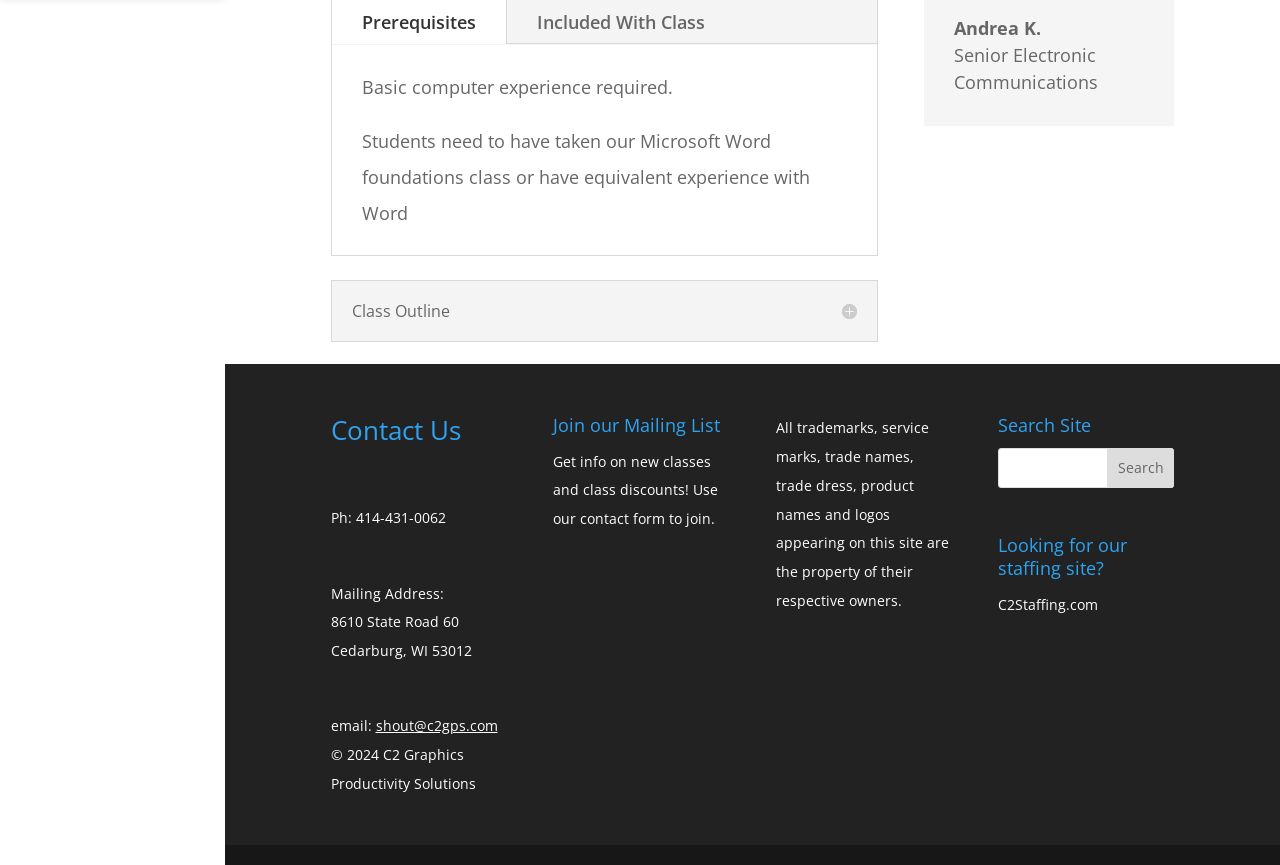Give a short answer using one word or phrase for the question:
What is the purpose of the 'Join our Mailing List' section?

Get info on new classes and class discounts